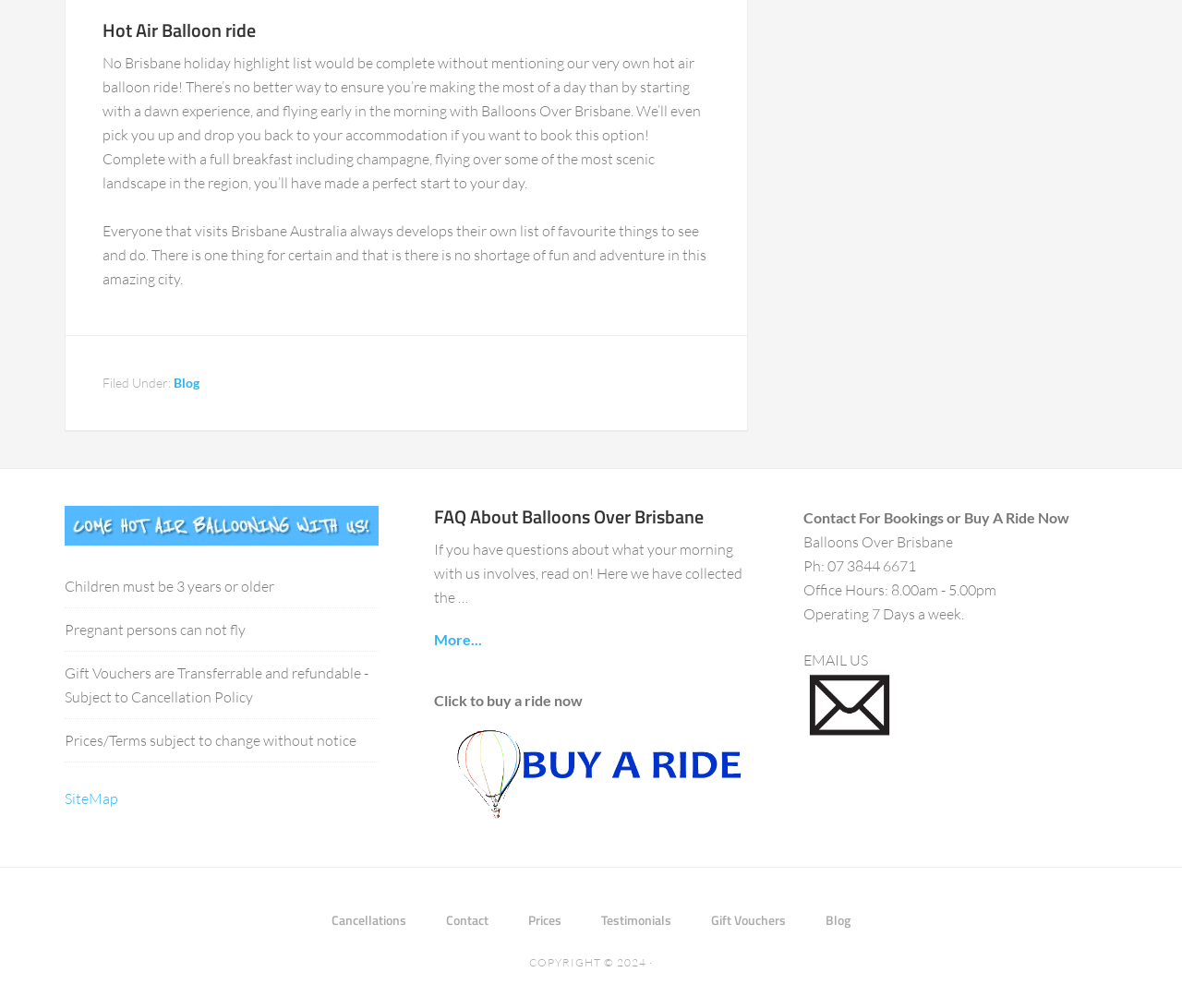Determine the bounding box coordinates of the clickable area required to perform the following instruction: "Read 'FAQ About Balloons Over Brisbane'". The coordinates should be represented as four float numbers between 0 and 1: [left, top, right, bottom].

[0.367, 0.502, 0.633, 0.647]